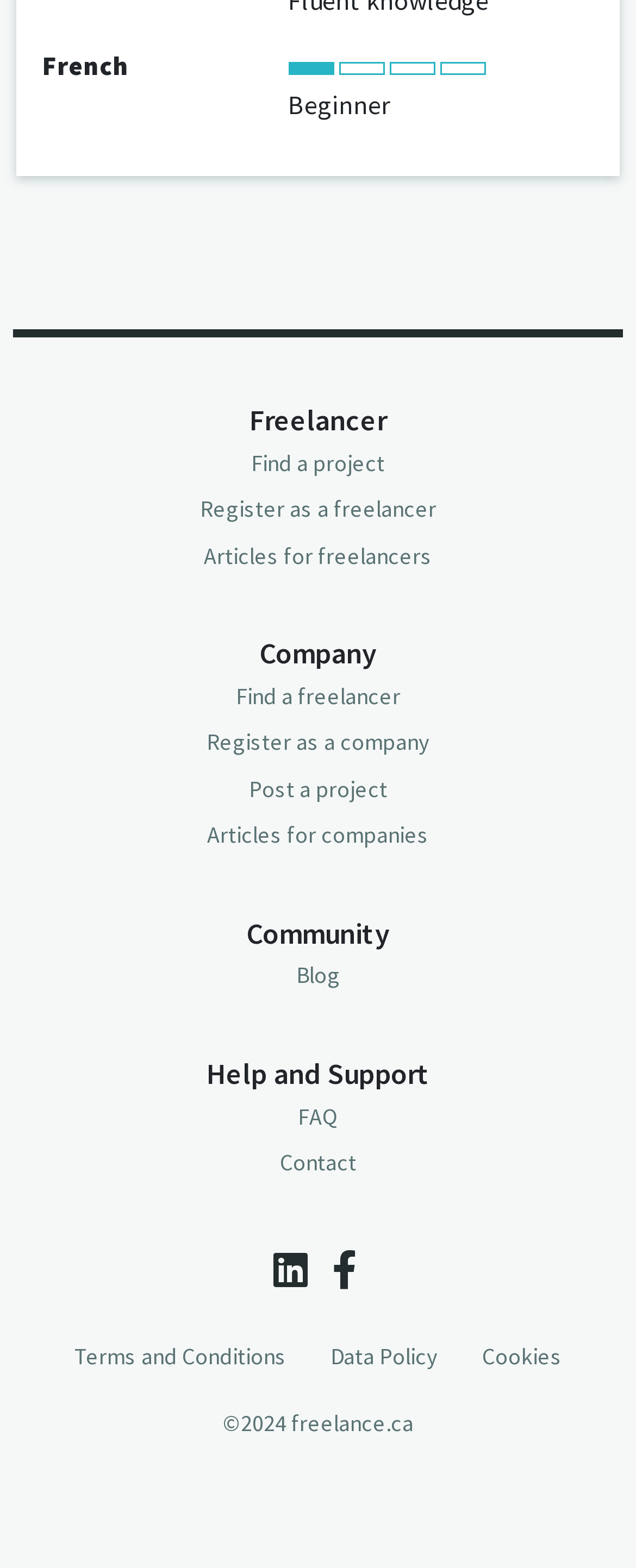What is the copyright year of the website?
Based on the visual content, answer with a single word or a brief phrase.

2024